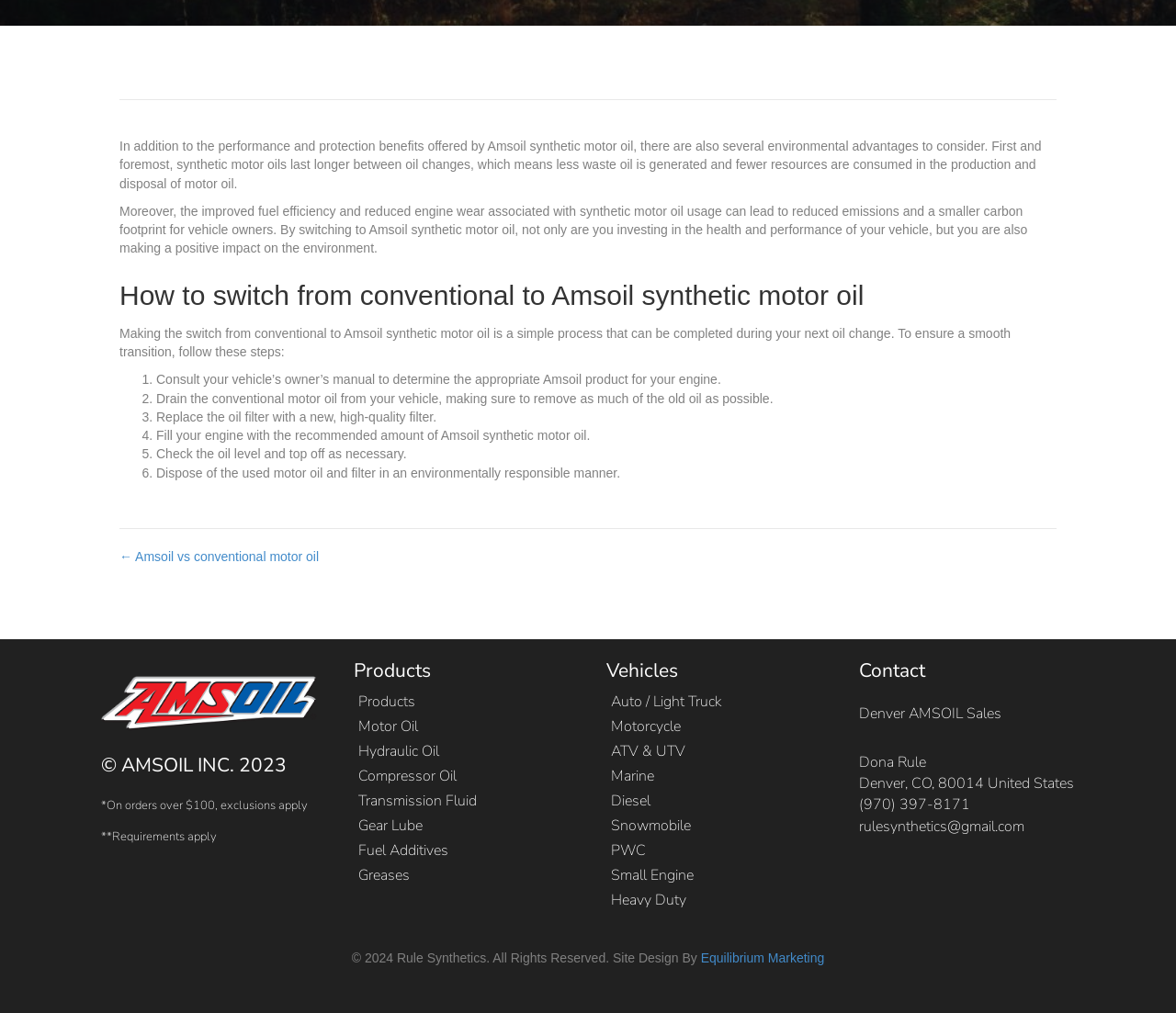Determine the bounding box coordinates of the UI element described by: "Compressor Oil".

[0.301, 0.754, 0.484, 0.778]